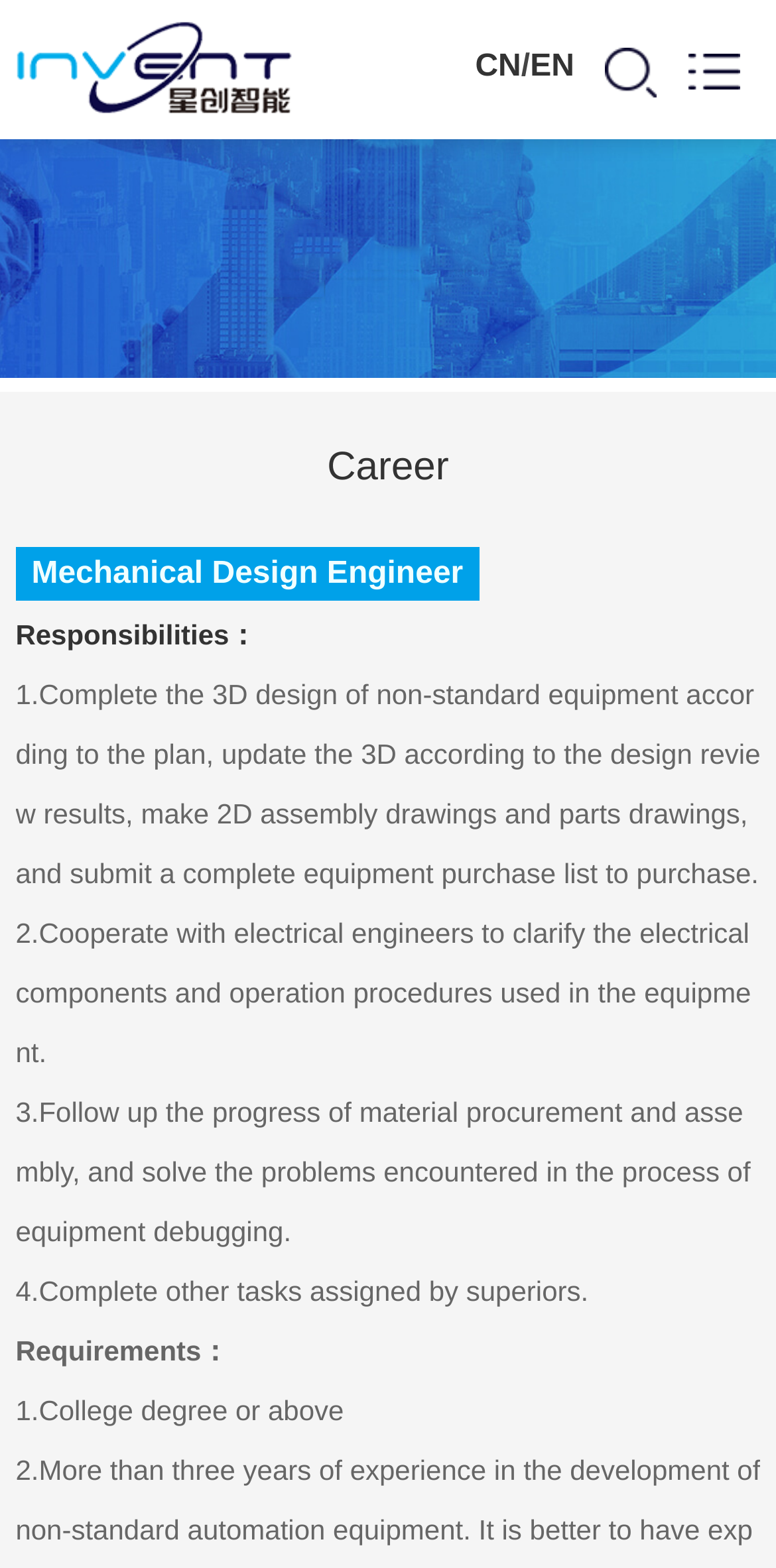Use a single word or phrase to respond to the question:
How many languages are available on the webpage?

2